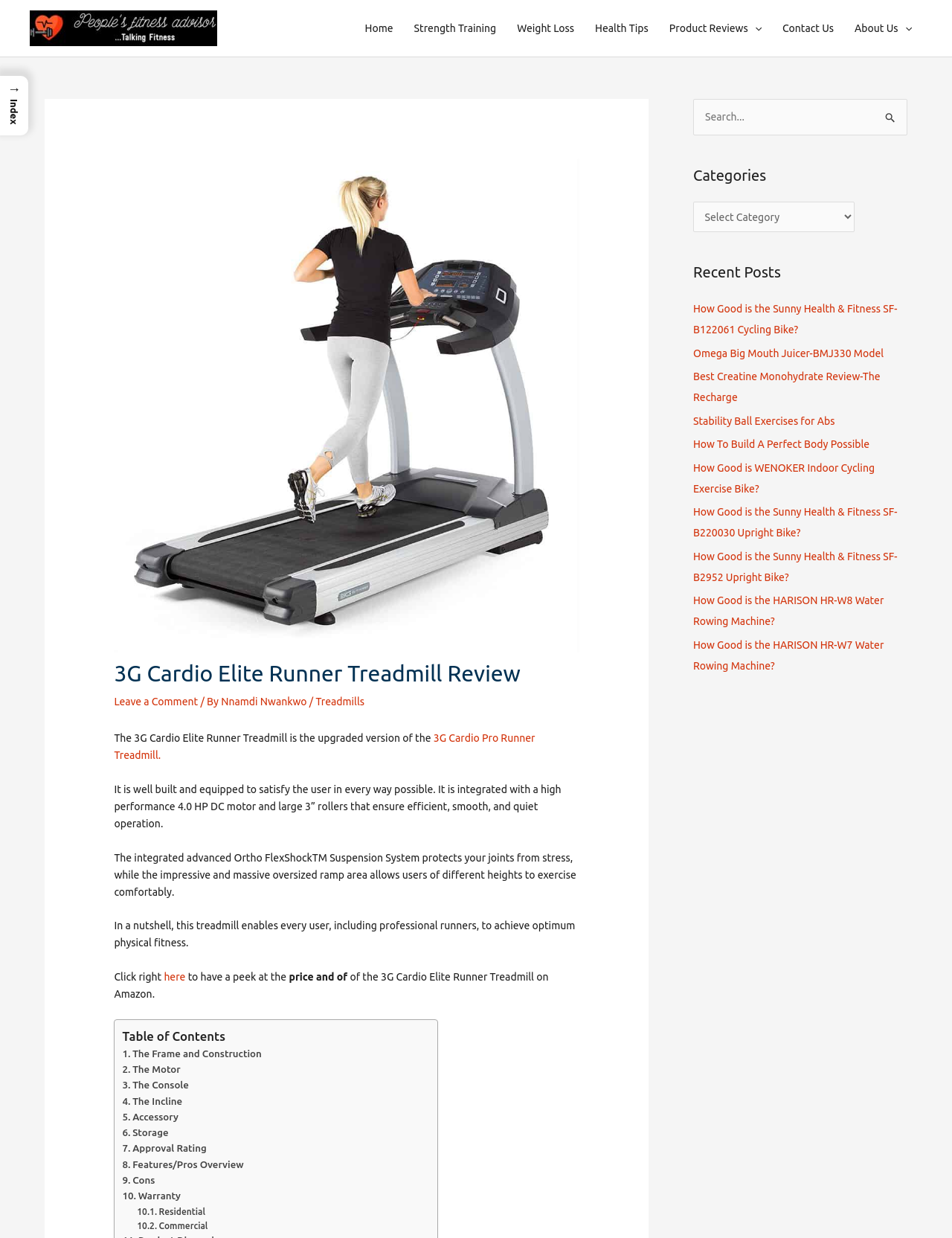Can you specify the bounding box coordinates of the area that needs to be clicked to fulfill the following instruction: "Click on the 'Leave a Comment' link"?

[0.12, 0.562, 0.208, 0.571]